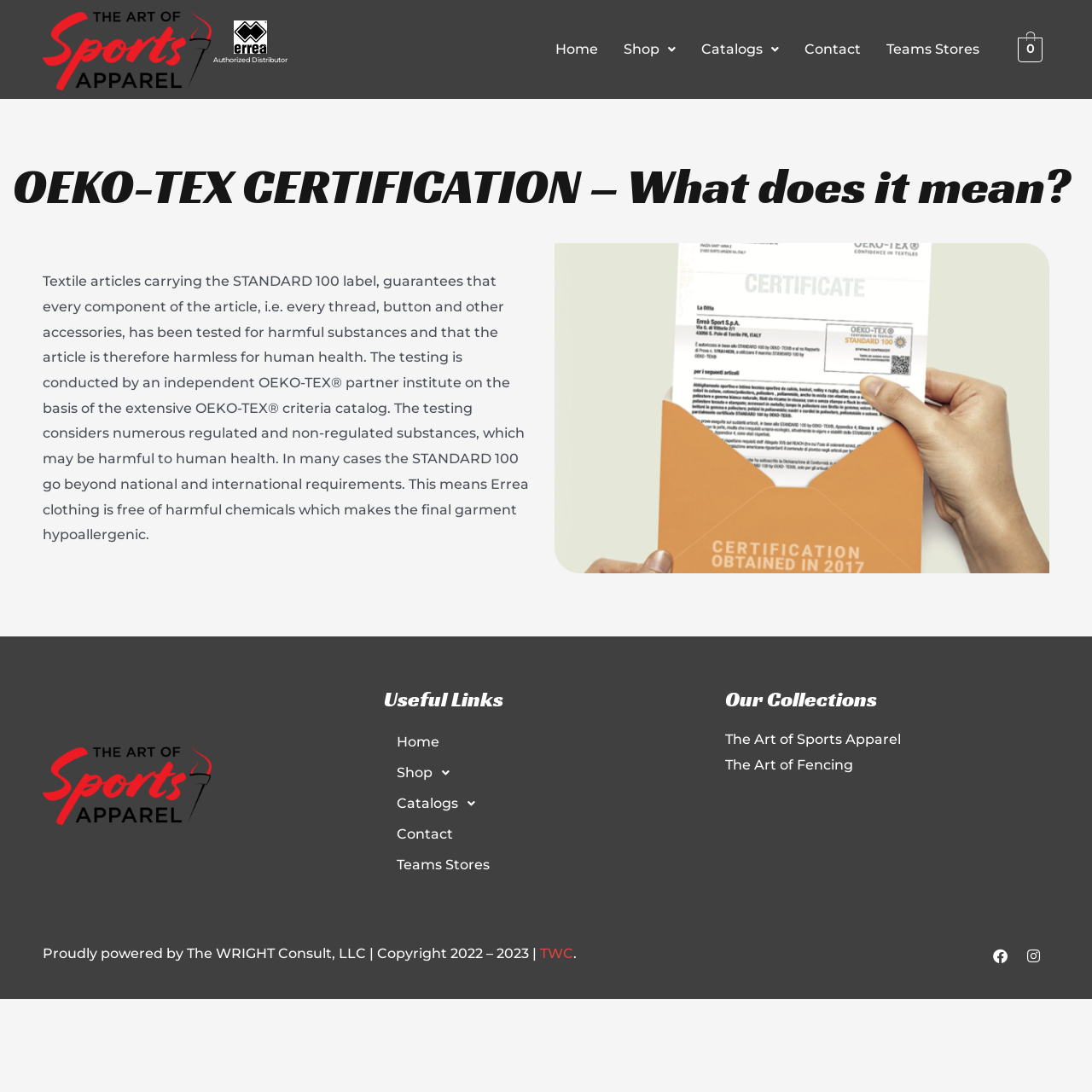Give a short answer using one word or phrase for the question:
What is the name of the collection mentioned on the webpage?

The Art of Sports Apparel